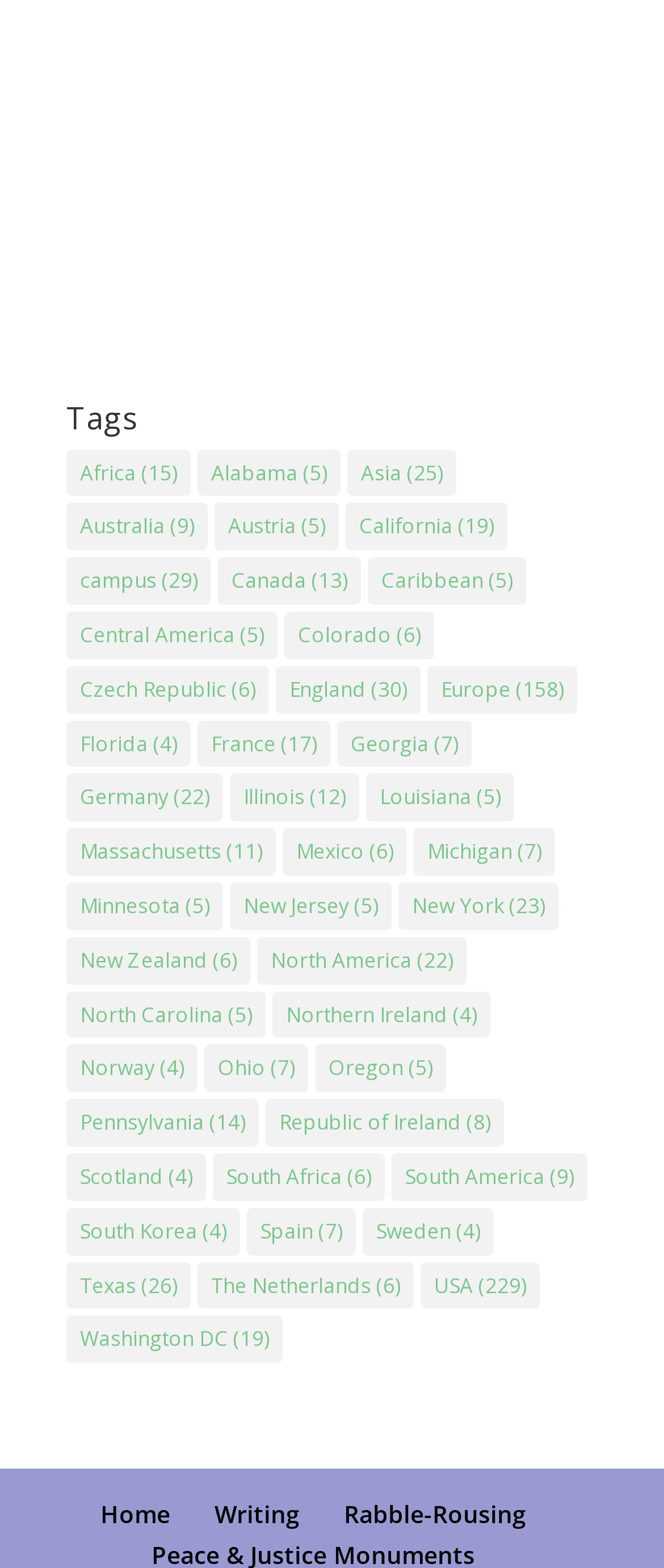Can you identify the bounding box coordinates of the clickable region needed to carry out this instruction: 'Click on Africa'? The coordinates should be four float numbers within the range of 0 to 1, stated as [left, top, right, bottom].

[0.1, 0.286, 0.287, 0.317]